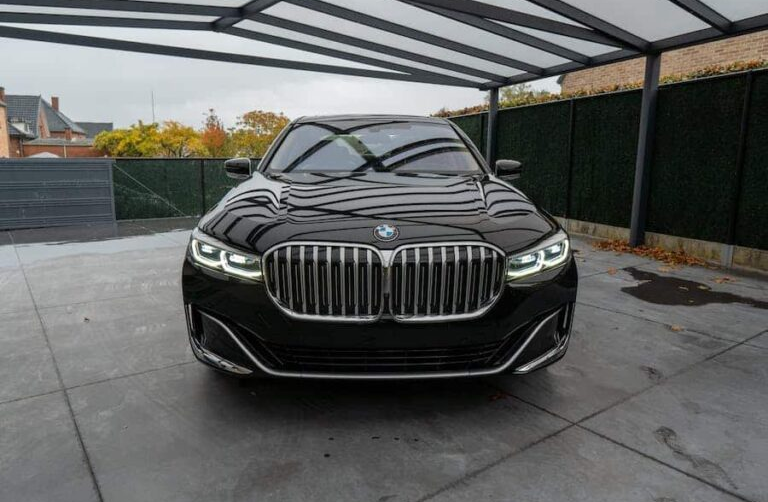Create a detailed narrative of what is happening in the image.

The image showcases a sleek, black BMW, prominently displaying its distinctive front grille and signature kidney-shaped headlights. The car is parked in a modern garage, characterized by a covered structure that offers protection from the elements. In the background, subtle hints of autumn foliage and a meticulously paved driveway can be observed, enhancing the luxurious ambiance surrounding the vehicle. This visual encapsulates sophistication and automotive excellence, highlighting BMW's reputation for high-performance engineering and elegant design.